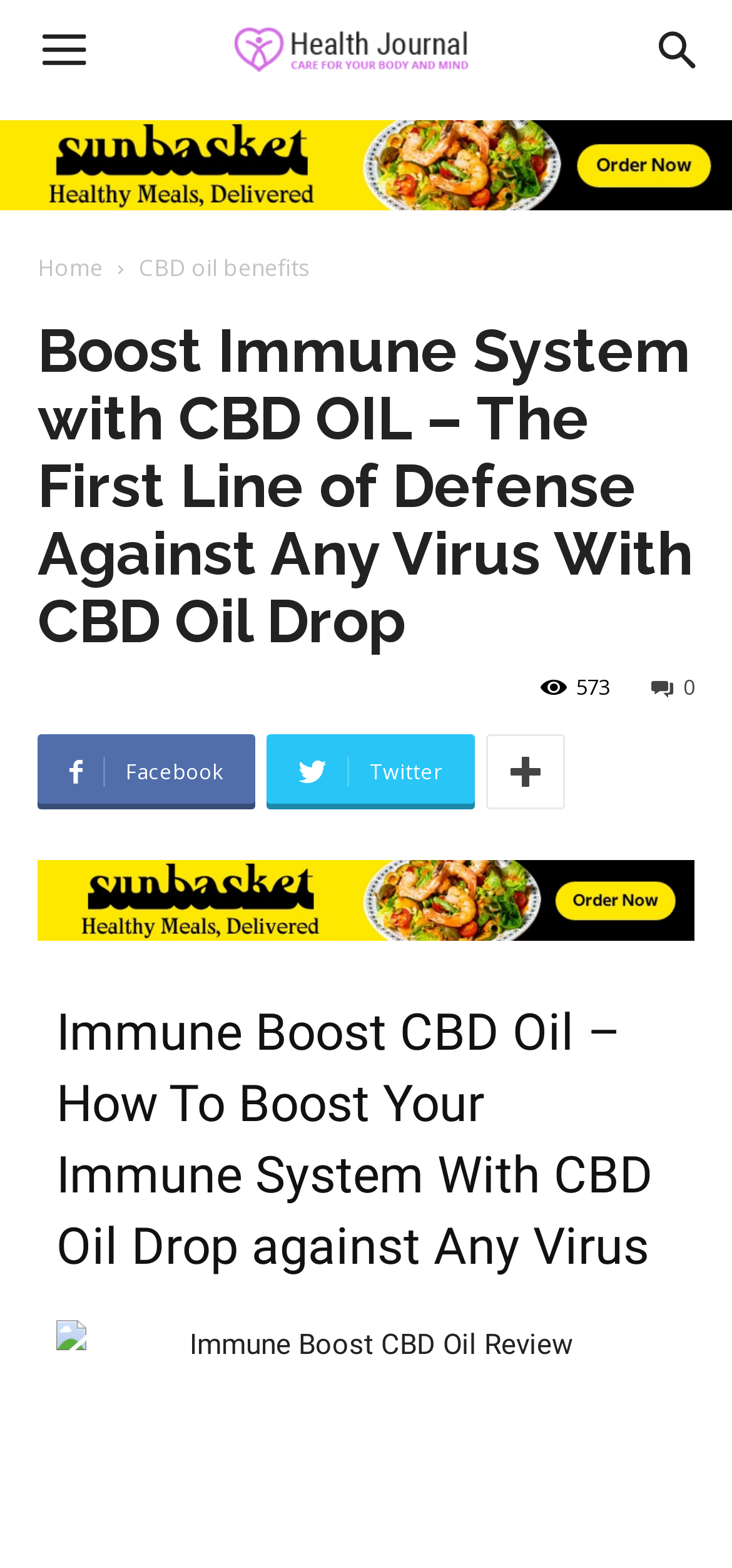Please identify the bounding box coordinates of the clickable area that will allow you to execute the instruction: "Click the Facebook link".

[0.051, 0.469, 0.349, 0.516]